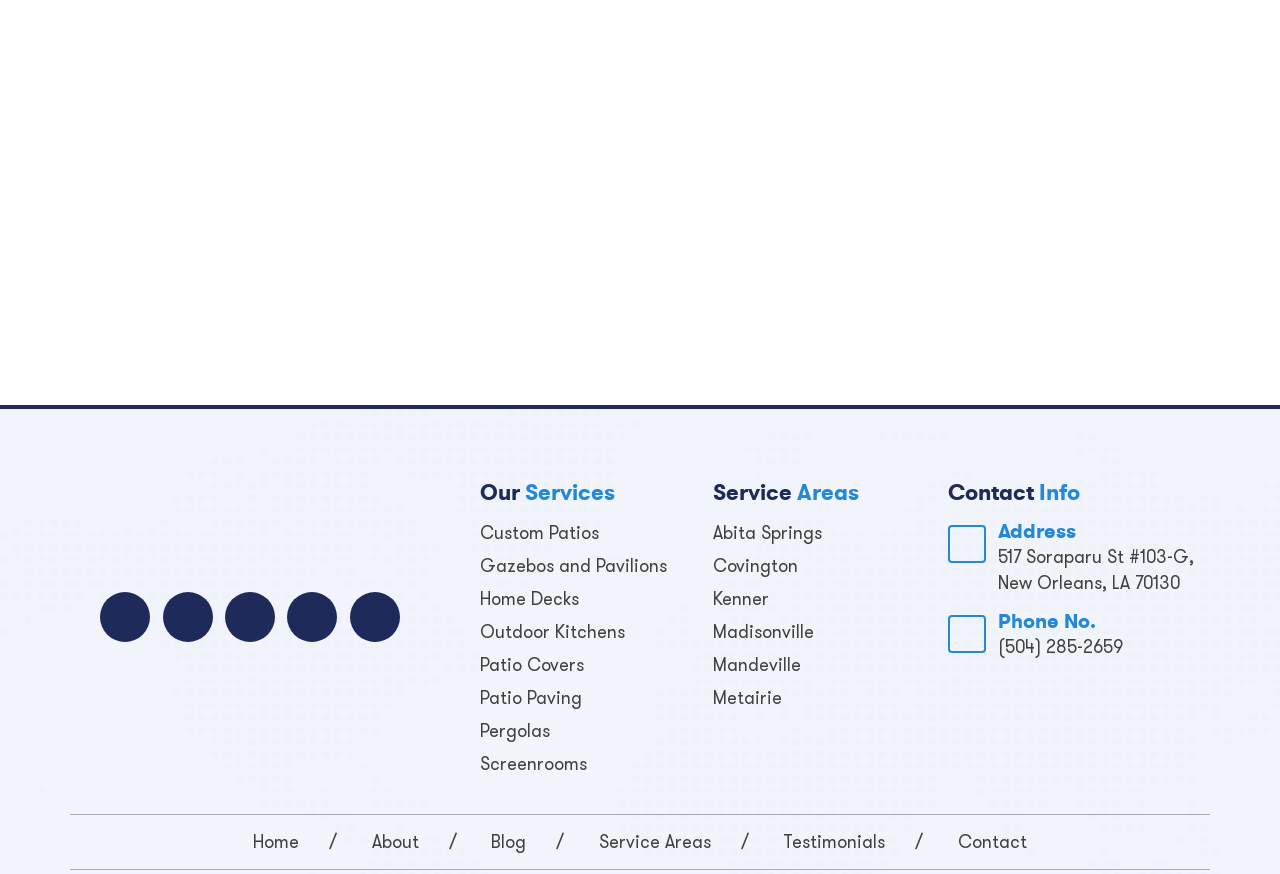What are the main sections of the website?
From the image, respond with a single word or phrase.

Home, About, Blog, etc.